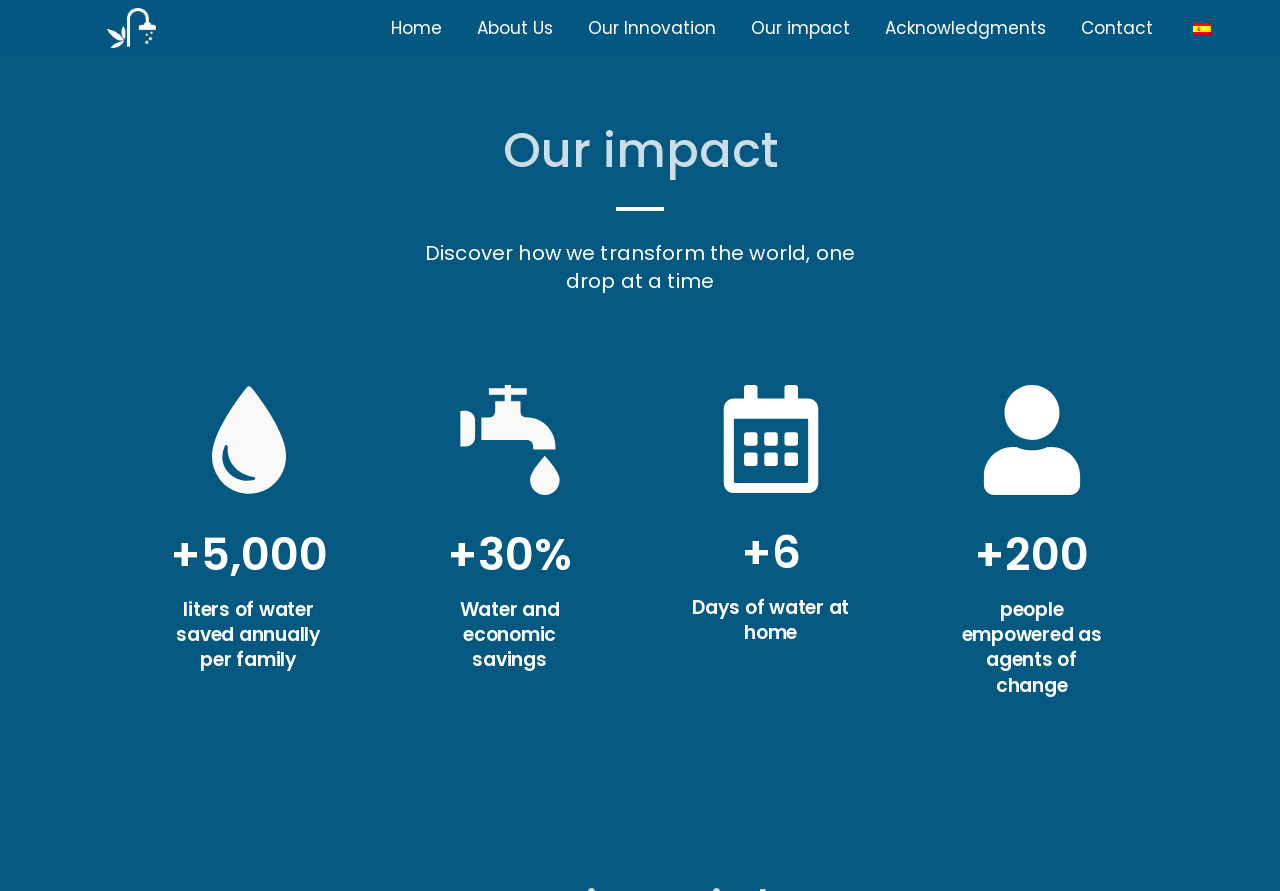Generate a thorough explanation of the webpage's elements.

This webpage is about the impact of Wayru Perú, with a focus on water conservation. At the top, there are seven navigation links: "Home", "About Us", "Our Innovation", "Our impact", "Acknowledgments", "Contact", and "es_ES", which is accompanied by a small flag icon. Below these links, there is a large heading that reads "Our impact". 

Further down, there is a subheading that says "Discover how we transform the world, one drop at a time". On the left side of this subheading, there is an image. To the right of the subheading, there are three sections of statistics, each with a "+" symbol, a number, and a brief description. The first section shows "5,000" and "liters of water saved annually per family". The second section displays "30%" and "Water and economic savings". The third section presents "6" and "Days of water at home". 

On the right side of the statistics, there is another image. Below the statistics, there is a section with "200" and a heading that reads "people empowered as agents of change". The overall layout is organized, with clear headings and concise text, making it easy to navigate and understand the impact of Wayru Perú's water conservation efforts.